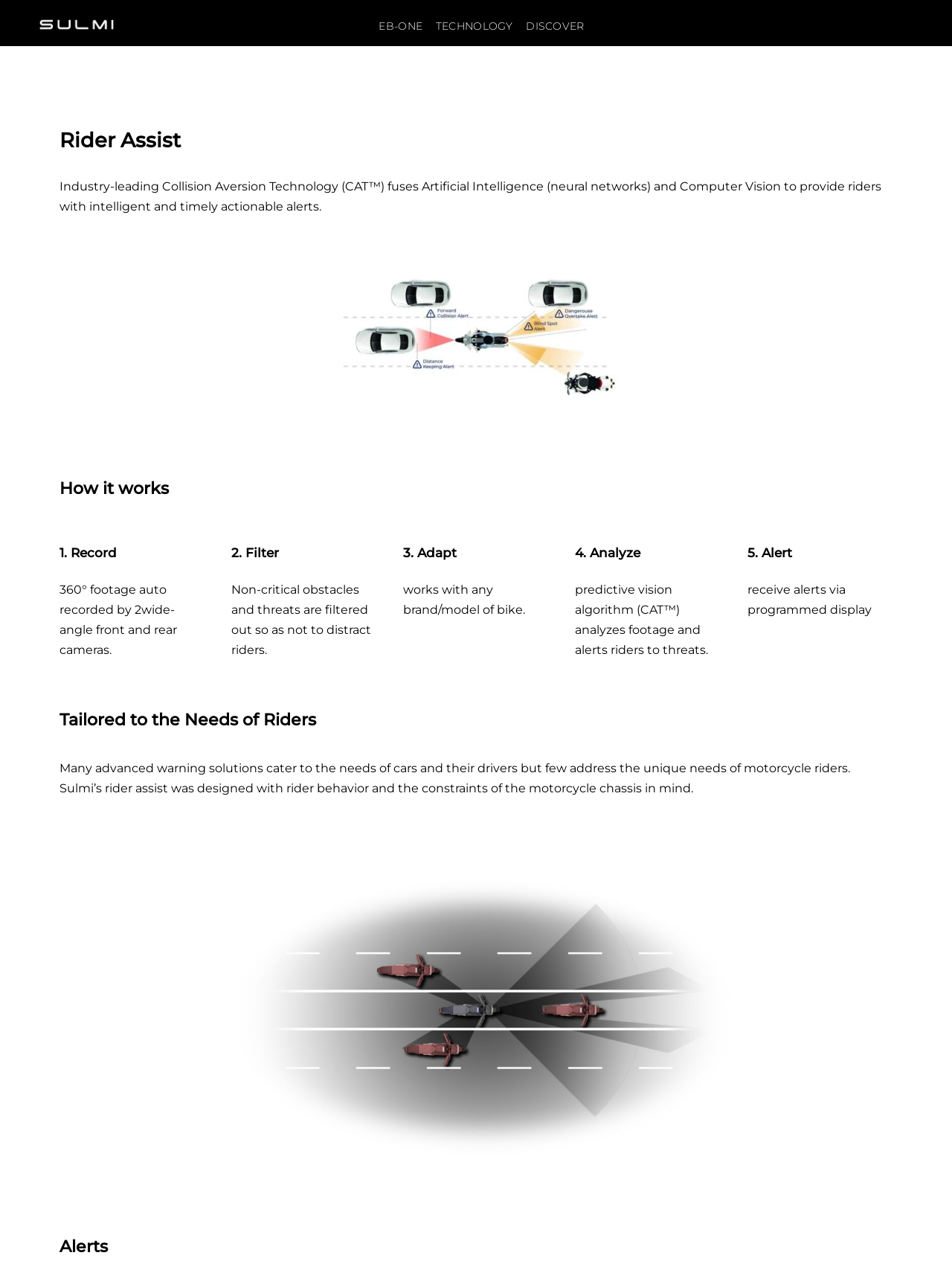Please provide the bounding box coordinate of the region that matches the element description: Privacy Policy. Coordinates should be in the format (top-left x, top-left y, bottom-right x, bottom-right y) and all values should be between 0 and 1.

None